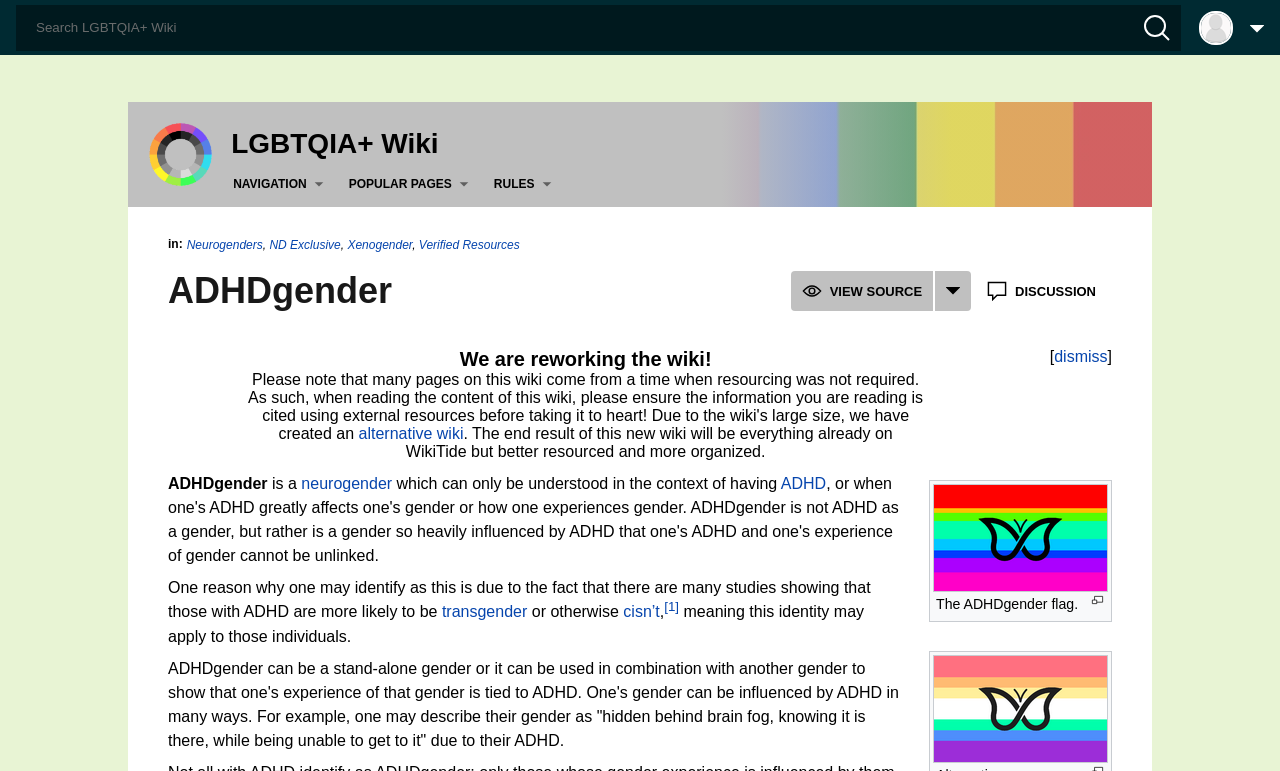Could you provide the bounding box coordinates for the portion of the screen to click to complete this instruction: "Learn about neurogender"?

[0.235, 0.616, 0.306, 0.638]